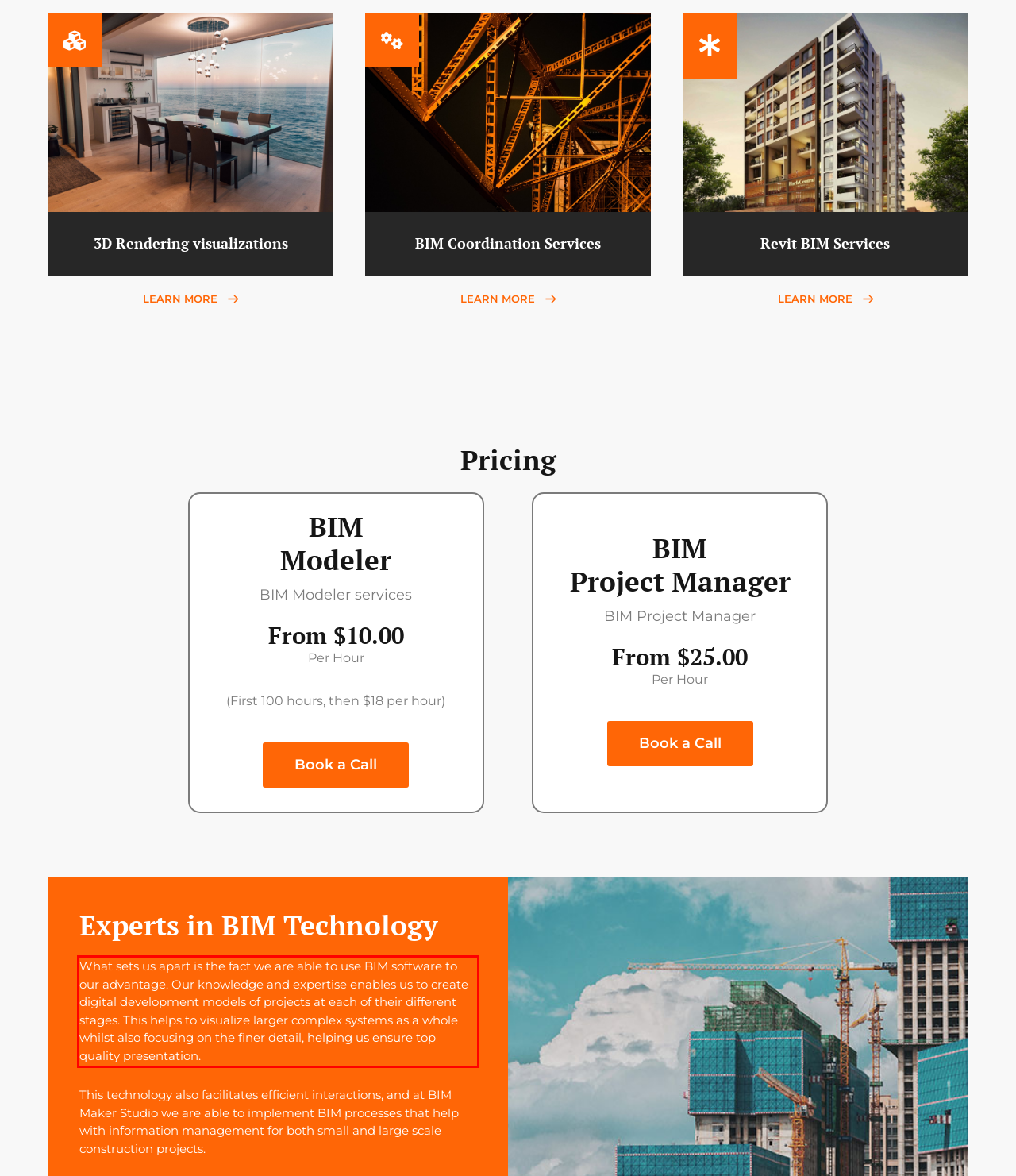You have a screenshot with a red rectangle around a UI element. Recognize and extract the text within this red bounding box using OCR.

What sets us apart is the fact we are able to use BIM software to our advantage. Our knowledge and expertise enables us to create digital development models of projects at each of their different stages. This helps to visualize larger complex systems as a whole whilst also focusing on the finer detail, helping us ensure top quality presentation.